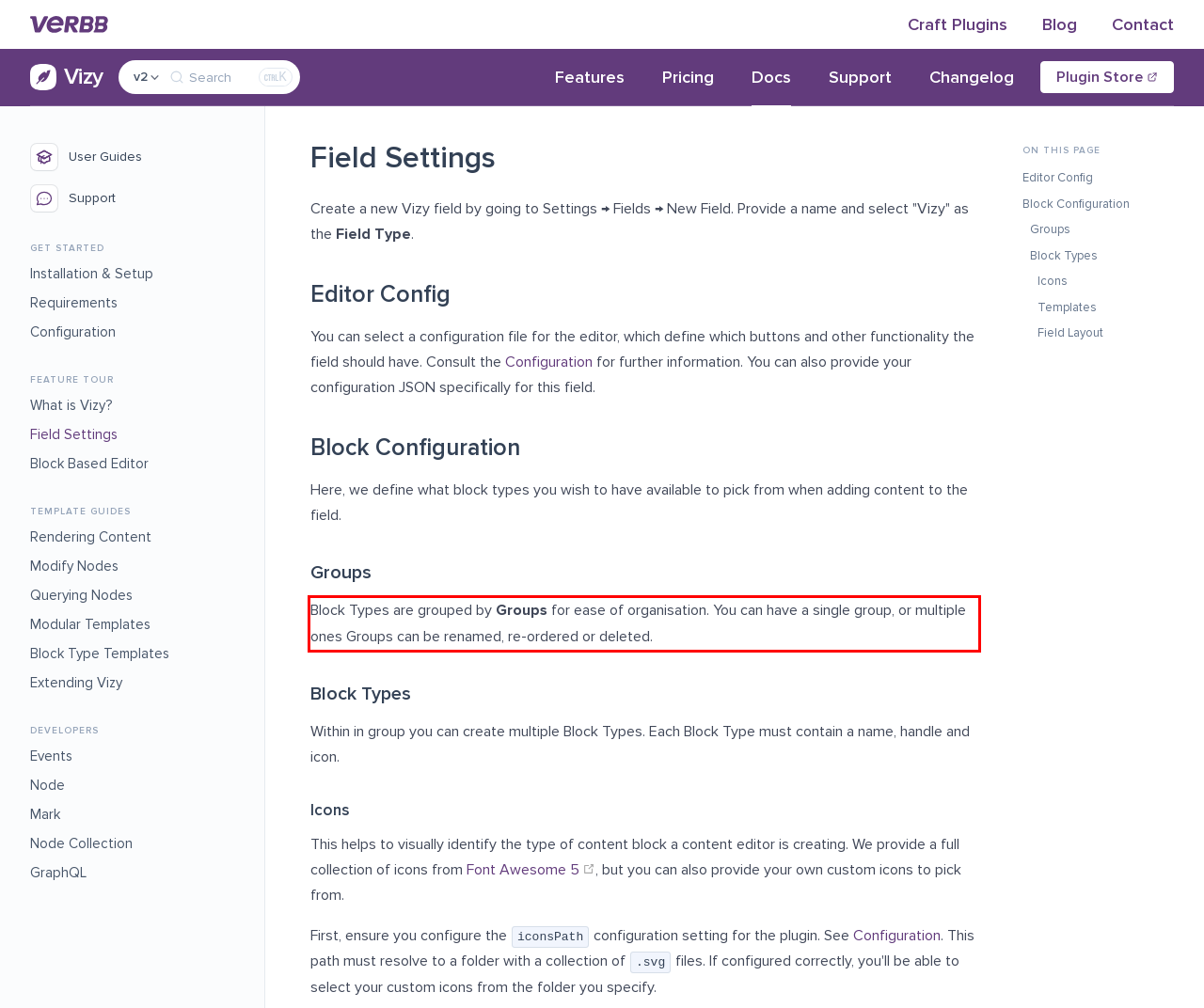Look at the webpage screenshot and recognize the text inside the red bounding box.

Block Types are grouped by Groups for ease of organisation. You can have a single group, or multiple ones Groups can be renamed, re-ordered or deleted.